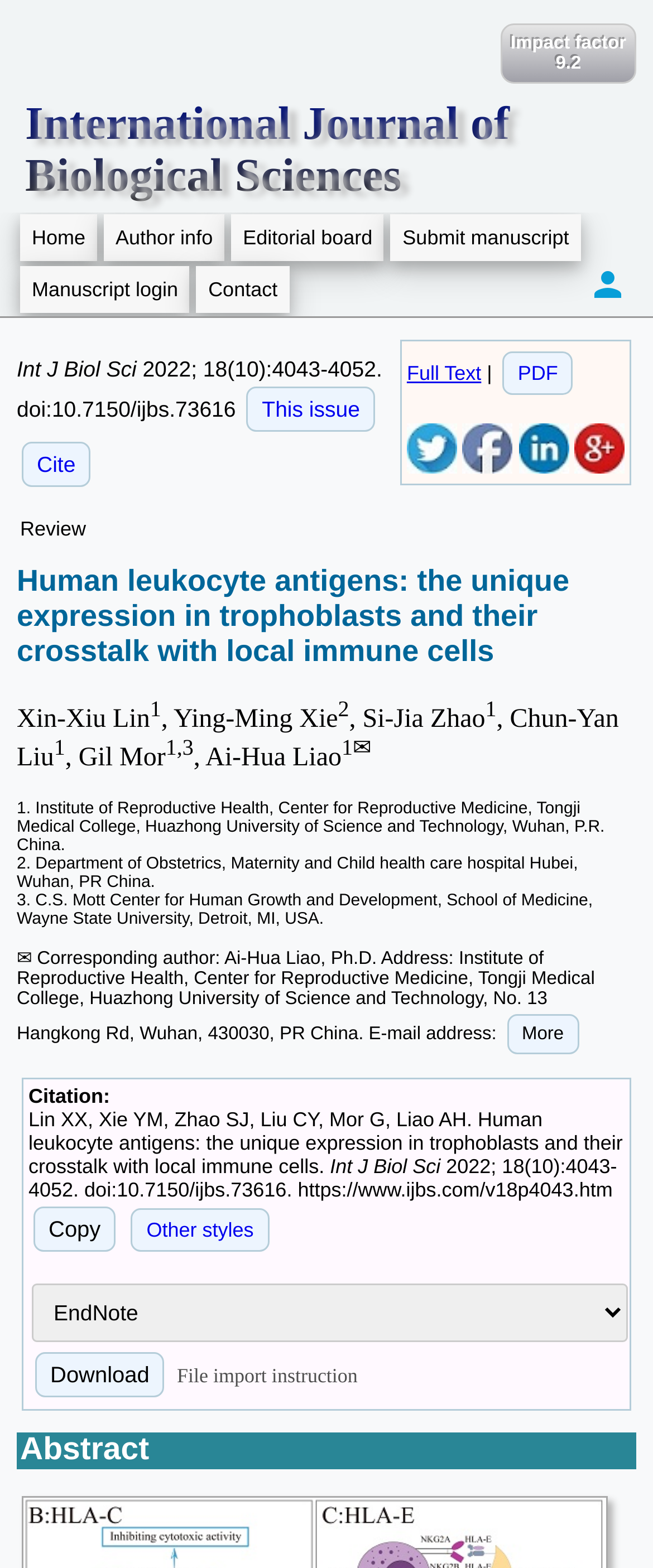Find and specify the bounding box coordinates that correspond to the clickable region for the instruction: "Click on the 'Submit manuscript' link".

[0.599, 0.136, 0.889, 0.166]